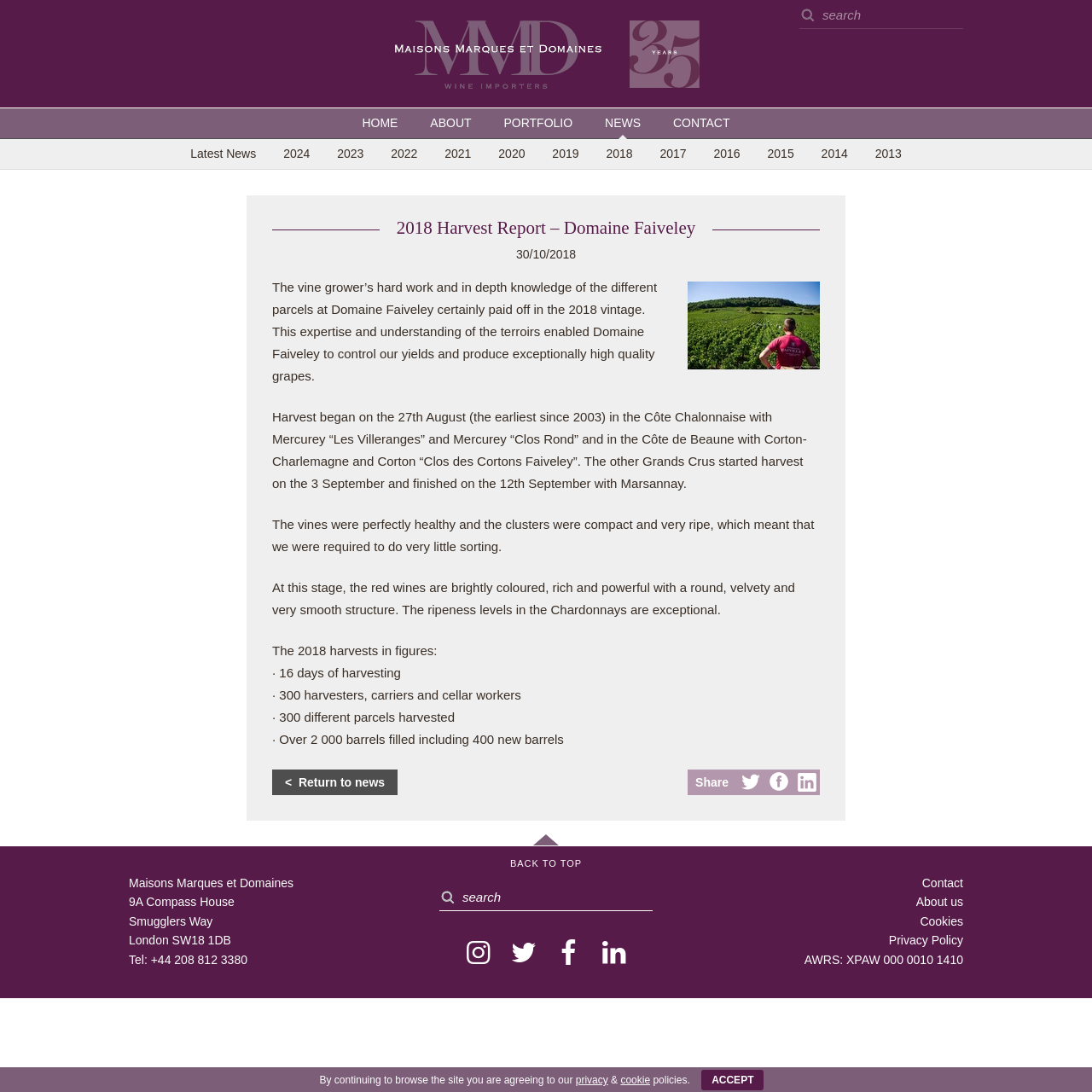What is the headline of the webpage?

MMD — Maisons Marques et Domaines : Wine Importers, Louis Roederer and high quality French wine & champagne